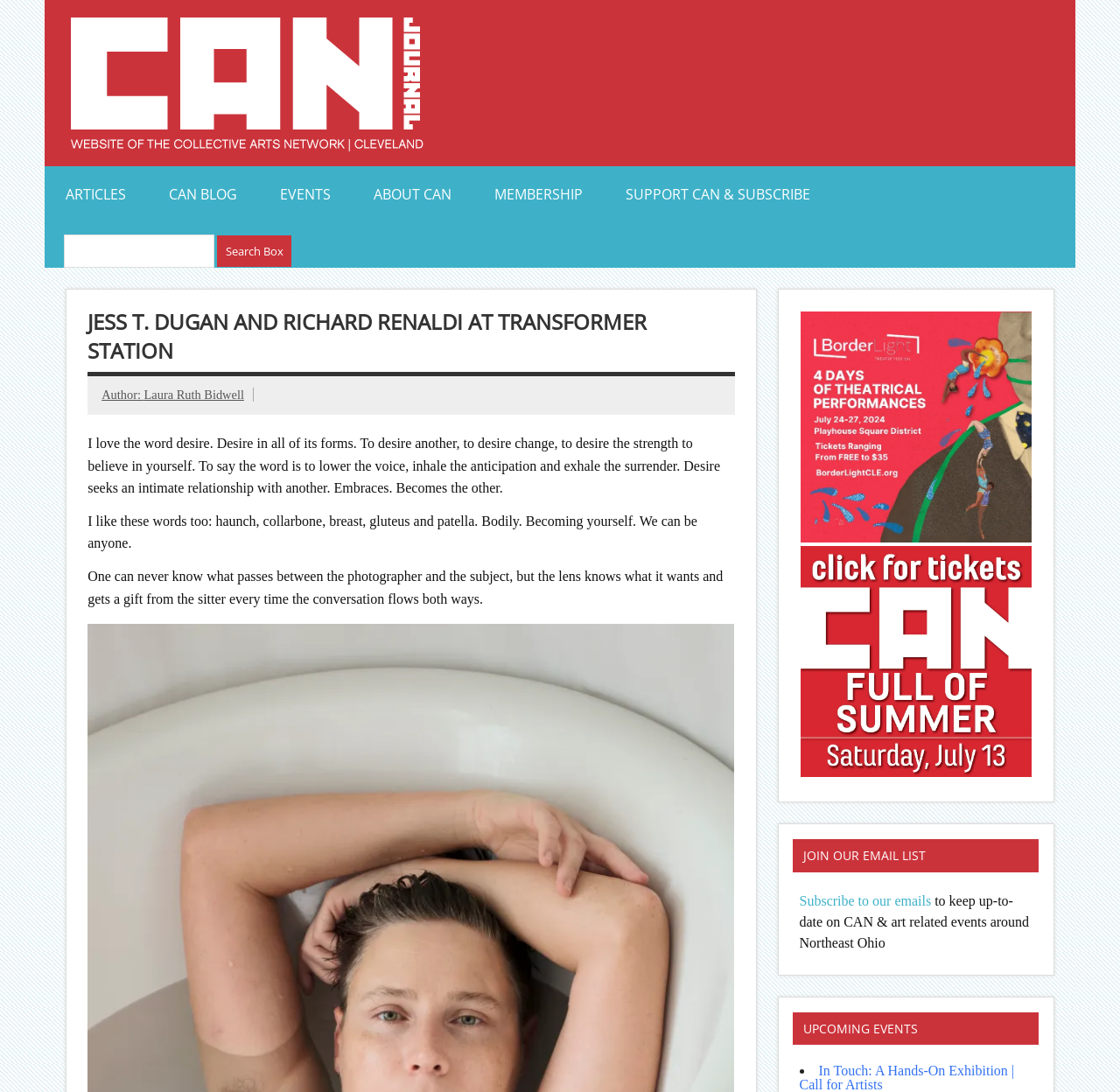Highlight the bounding box coordinates of the region I should click on to meet the following instruction: "View upcoming events".

[0.708, 0.927, 0.927, 0.957]